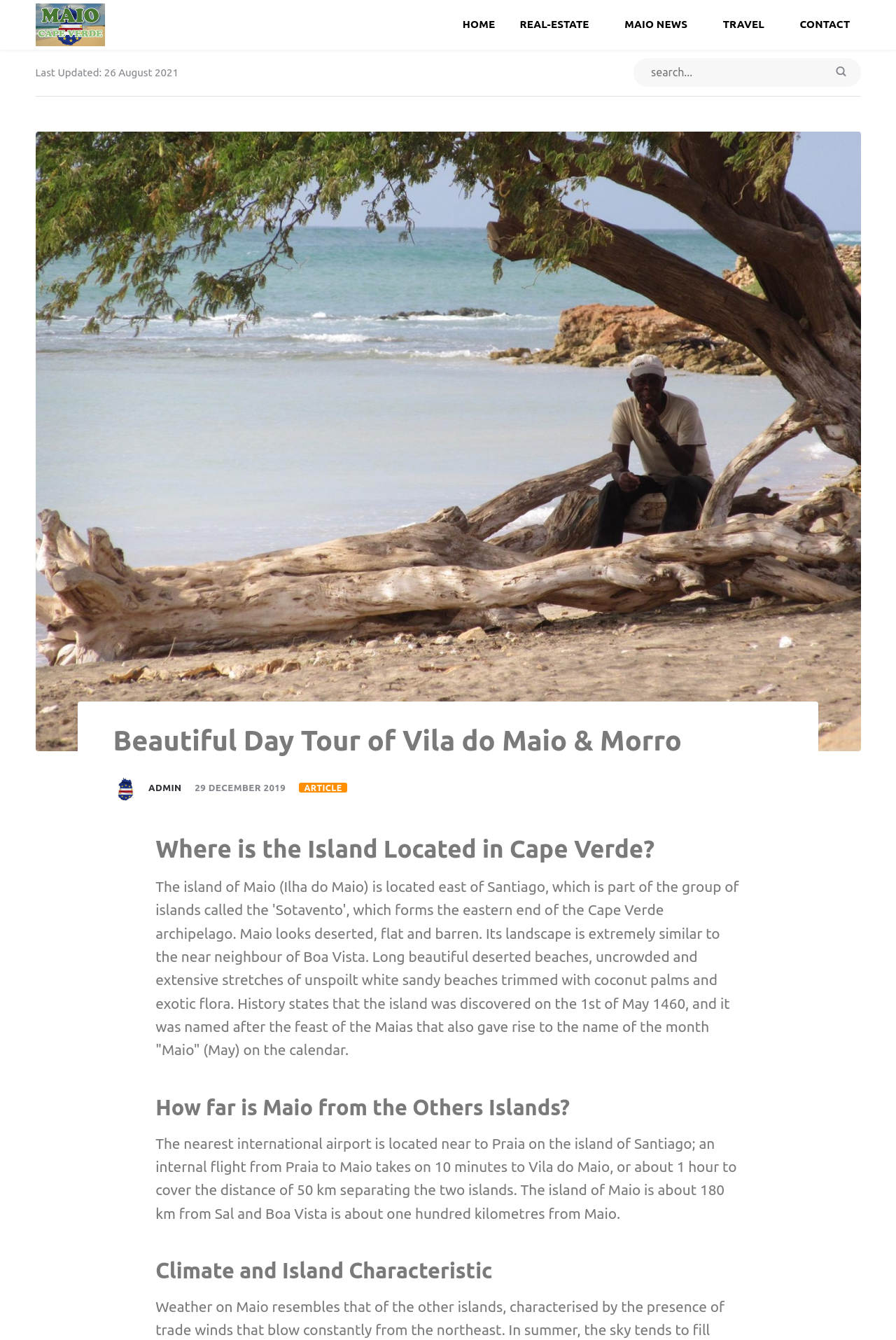Find the bounding box coordinates of the clickable element required to execute the following instruction: "Search for something". Provide the coordinates as four float numbers between 0 and 1, i.e., [left, top, right, bottom].

[0.707, 0.044, 0.961, 0.065]